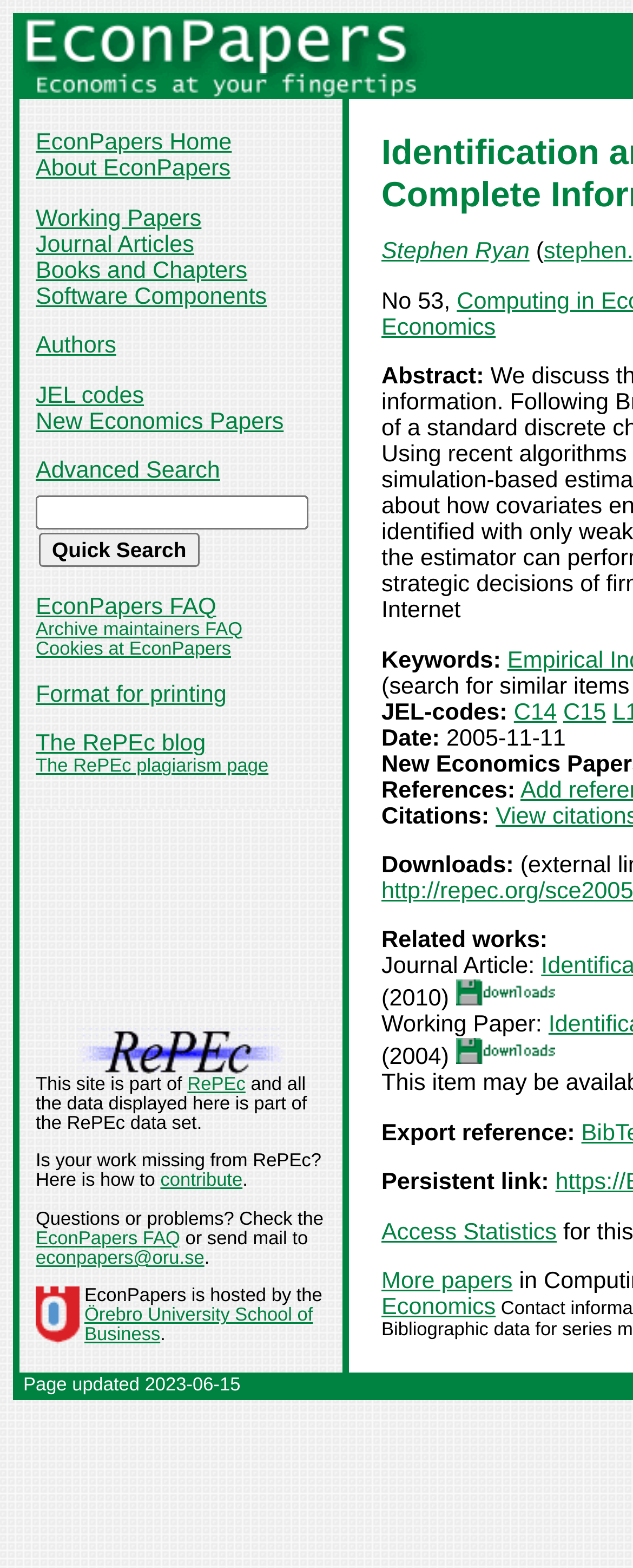Identify the bounding box coordinates of the specific part of the webpage to click to complete this instruction: "Access Statistics".

[0.603, 0.778, 0.879, 0.794]